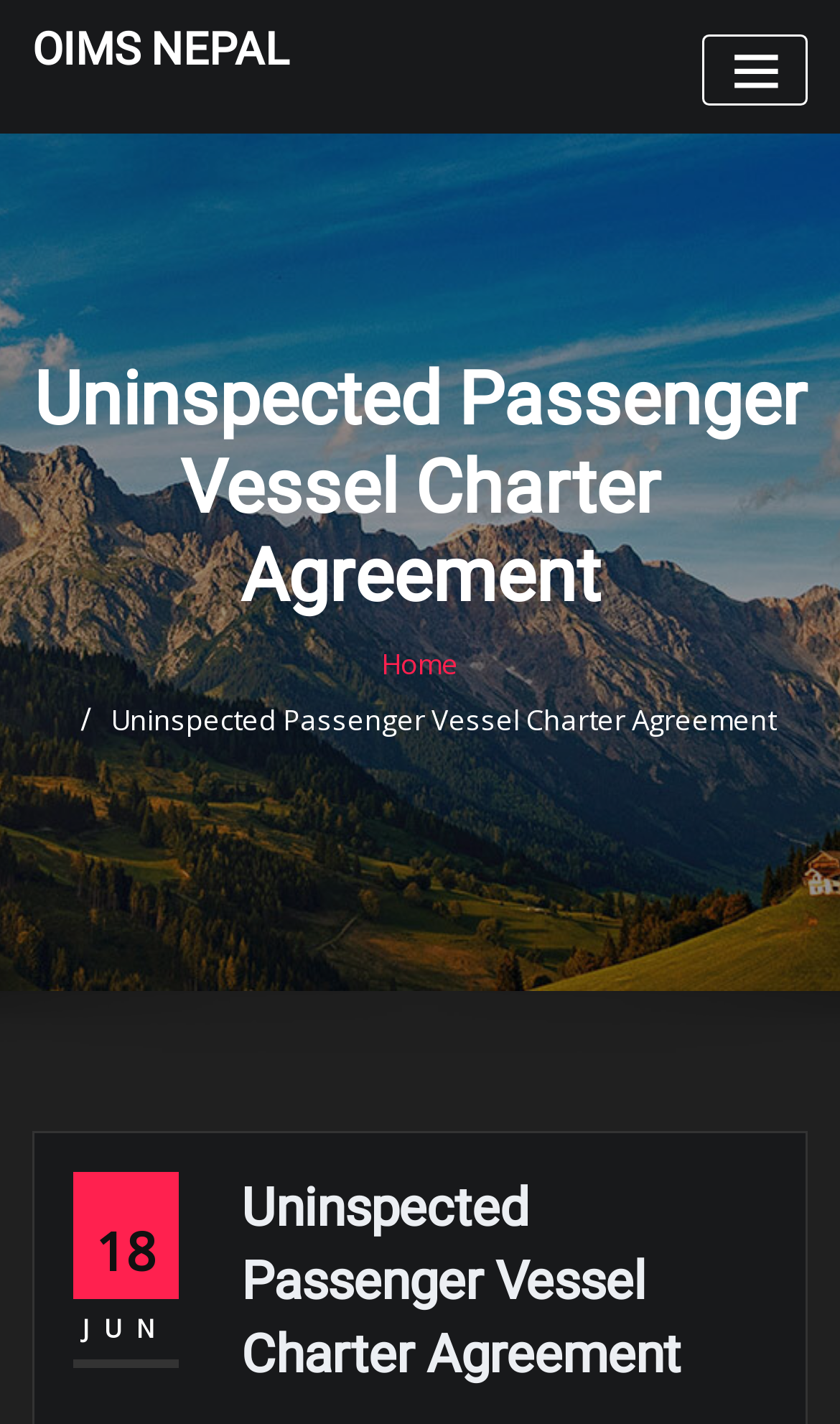Provide a thorough summary of the webpage.

The webpage is about an Uninspected Passenger Vessel Charter Agreement, specifically related to OIMS NEPAL. At the top-left corner, there is a heading with the title "OIMS NEPAL", which is also a link. Below this heading, there is a larger heading that spans almost the entire width of the page, displaying the main title "Uninspected Passenger Vessel Charter Agreement".

On the top-right corner, there is a button labeled "Toggle navigation", which is not expanded. Below the main title, there are two links, "Home" and "Uninspected Passenger Vessel Charter Agreement", positioned side by side. The latter link is longer and takes up more space.

Further down the page, there is a section with a link "18 JUN" on the left, accompanied by a time element. To the right of this section, there is a header with the same title as the main title, "Uninspected Passenger Vessel Charter Agreement".